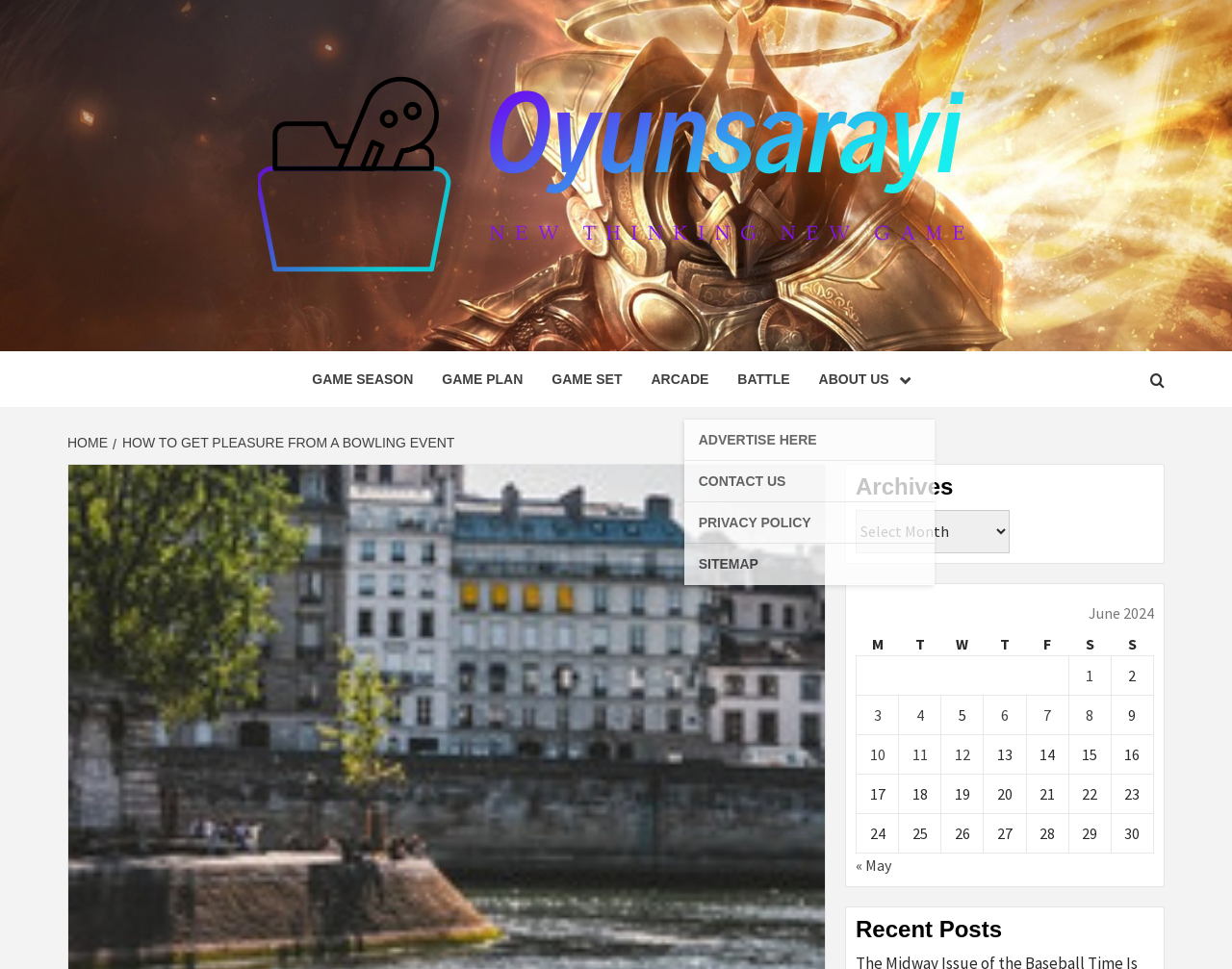What is the current month being displayed?
Provide an in-depth answer to the question, covering all aspects.

The current month being displayed can be found in the table section of the webpage, where it says 'June 2024' at the top of the table.